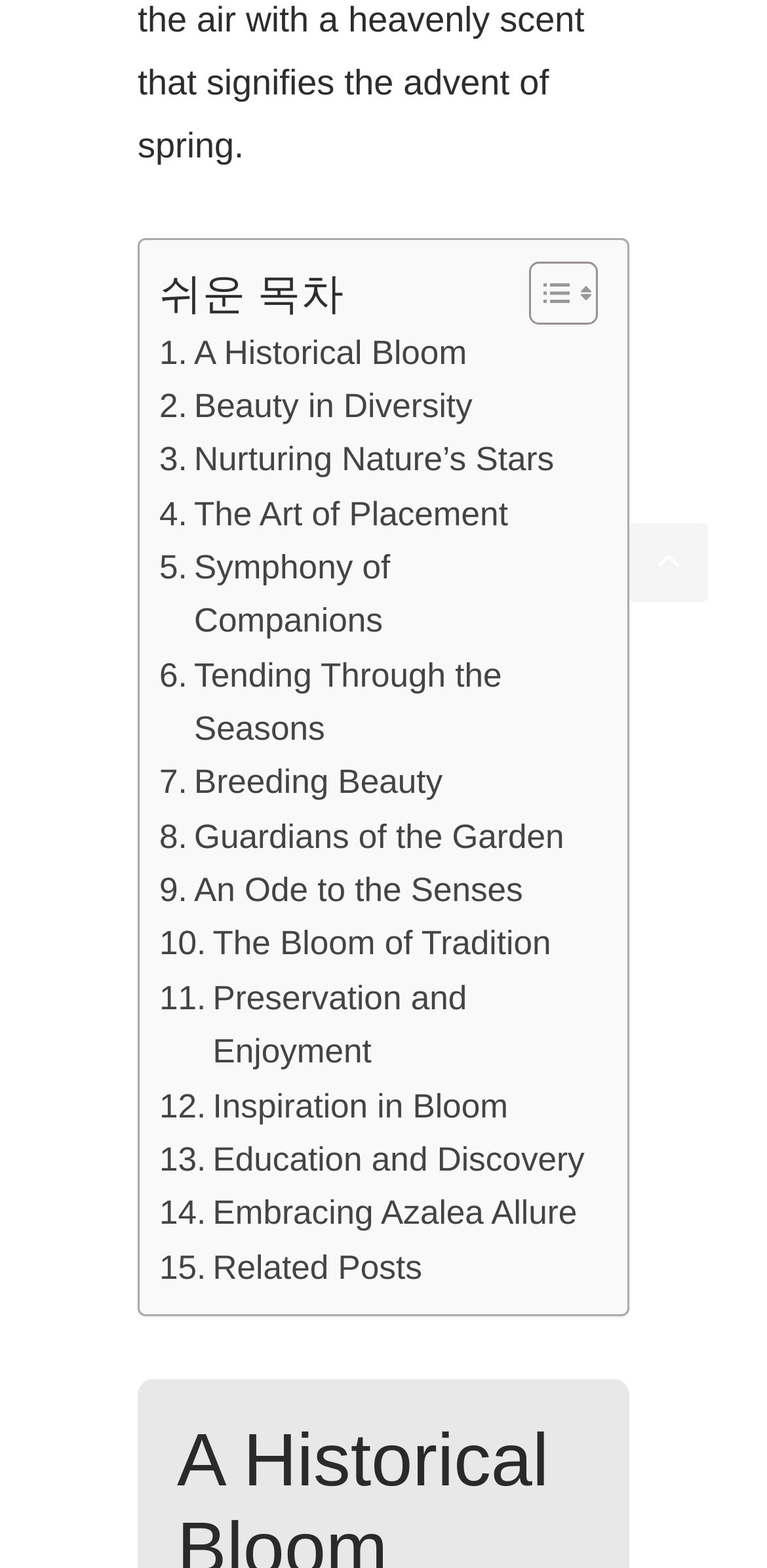Pinpoint the bounding box coordinates of the element to be clicked to execute the instruction: "Contact us via email".

None